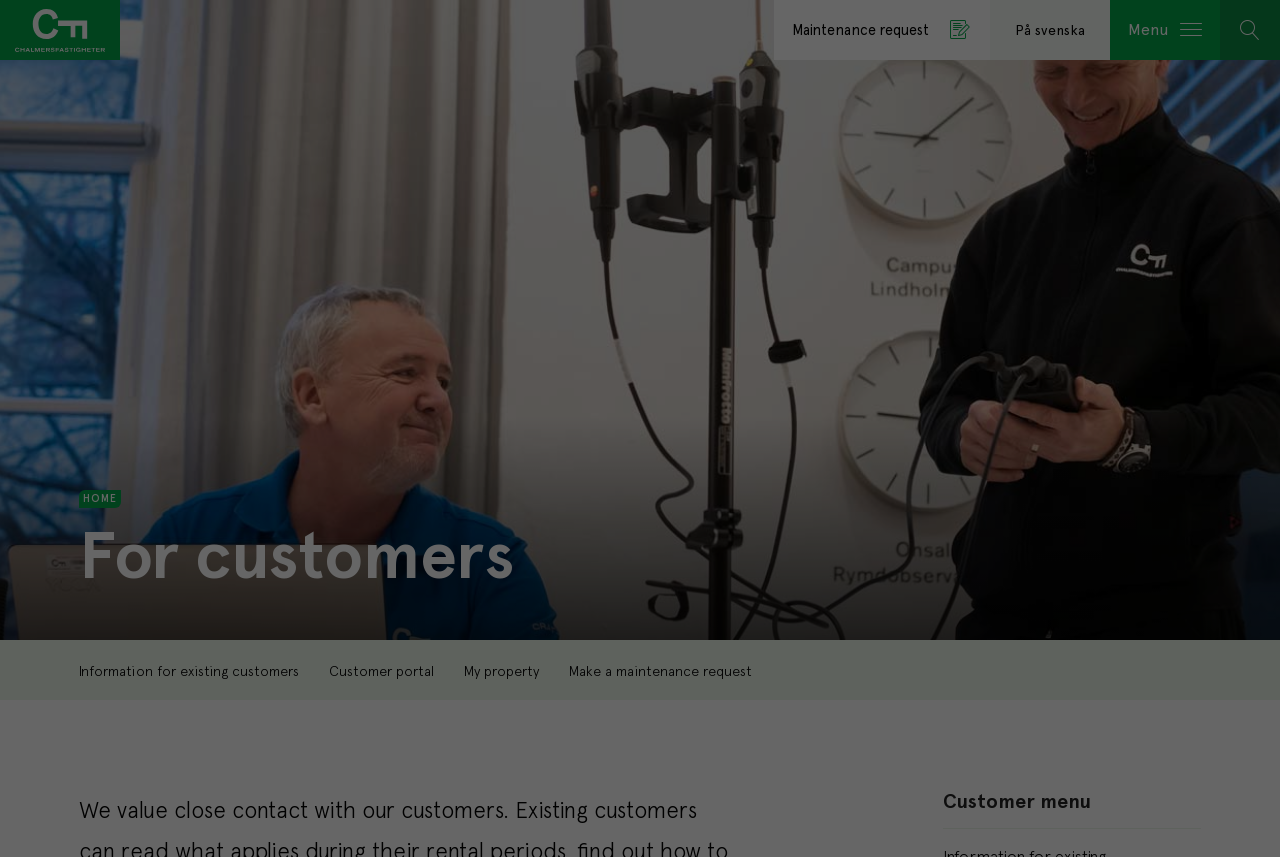How many links are there in the customer menu?
Look at the screenshot and respond with one word or a short phrase.

4